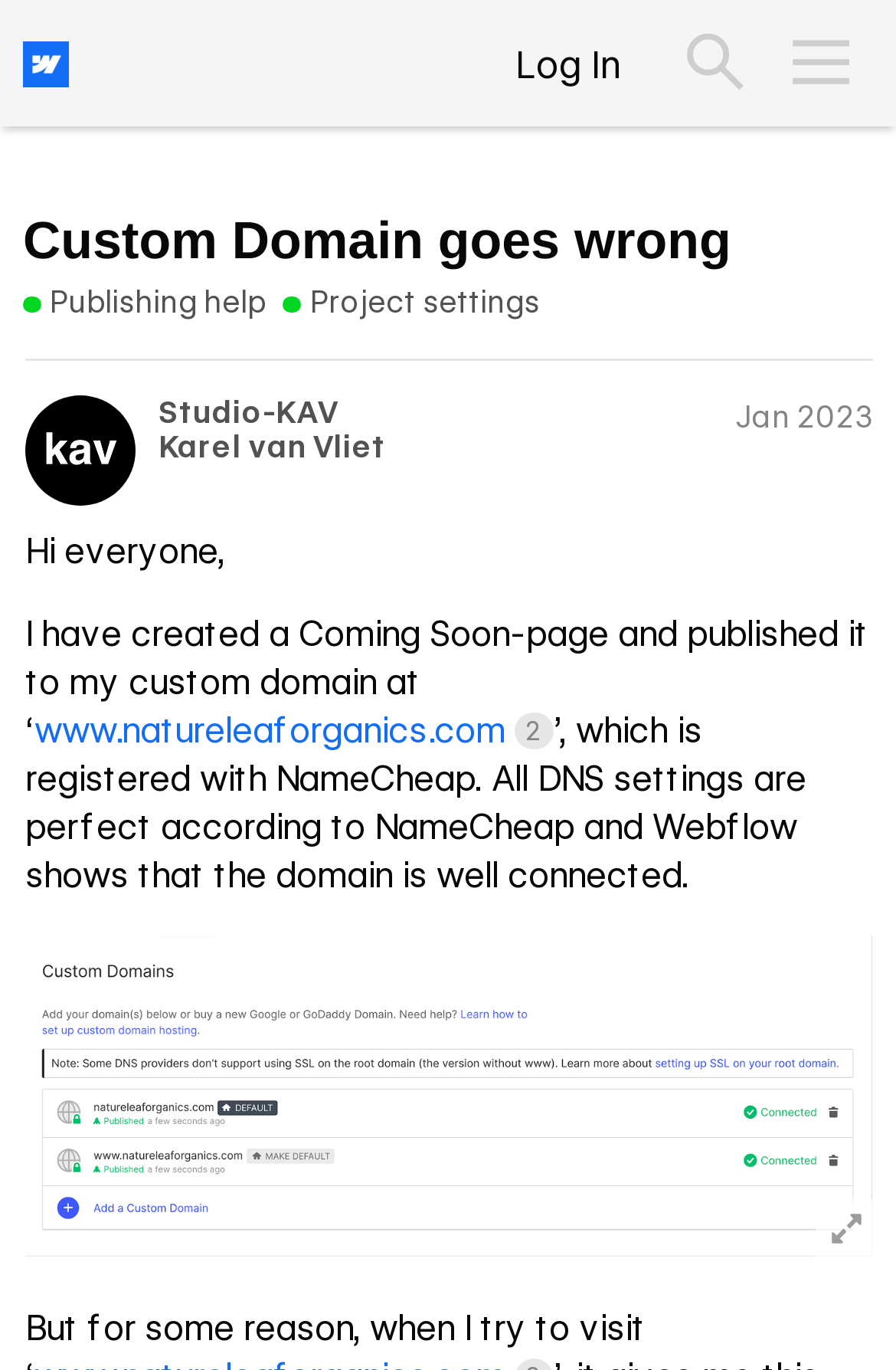Provide the bounding box coordinates for the UI element that is described as: "Custom Domain goes wrong".

[0.026, 0.153, 0.816, 0.197]